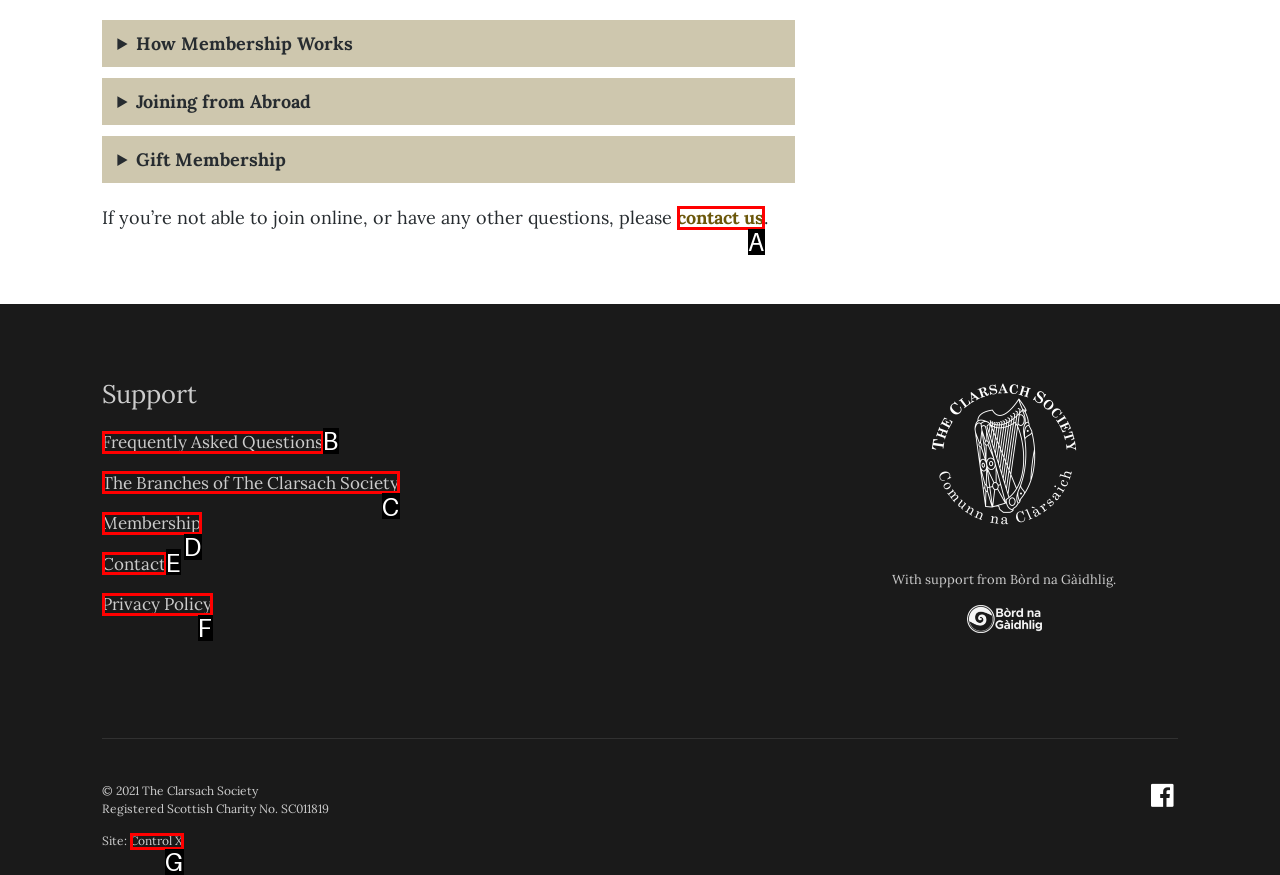Select the letter of the HTML element that best fits the description: Control X
Answer with the corresponding letter from the provided choices.

G